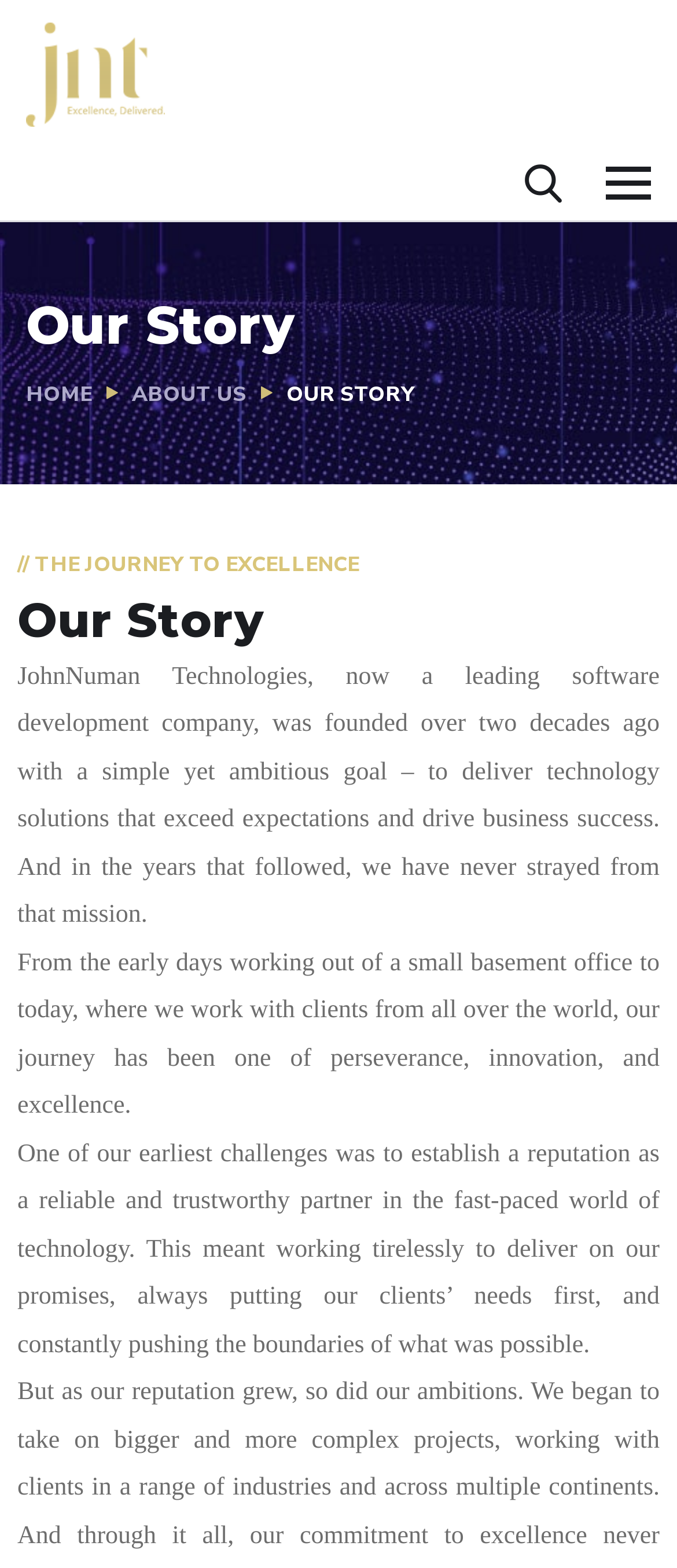What is the name of the company?
Please provide a single word or phrase answer based on the image.

JohnNuman Technologies